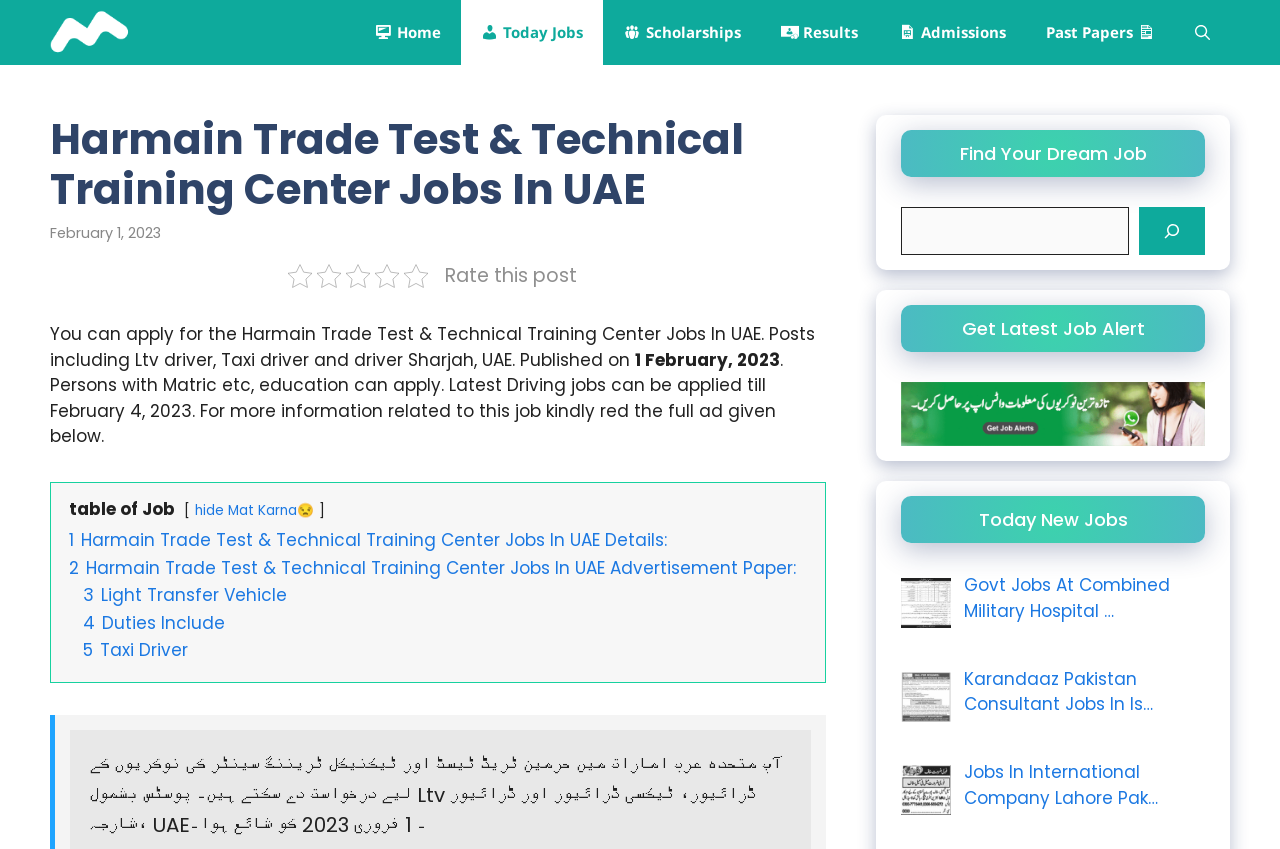Determine the bounding box coordinates for the area that needs to be clicked to fulfill this task: "Click on the 'Mazdori' link". The coordinates must be given as four float numbers between 0 and 1, i.e., [left, top, right, bottom].

[0.039, 0.0, 0.102, 0.077]